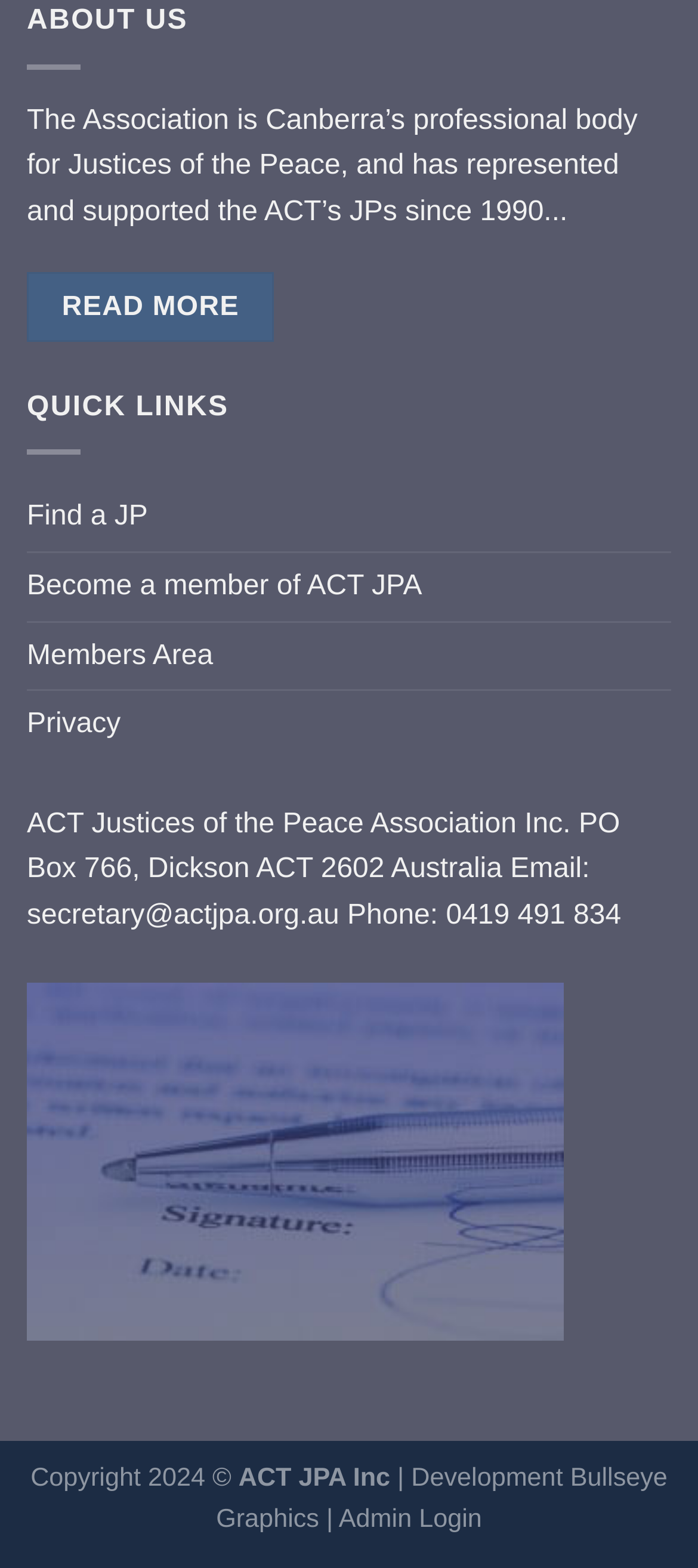What is the copyright year of the website?
Look at the image and answer with only one word or phrase.

2024